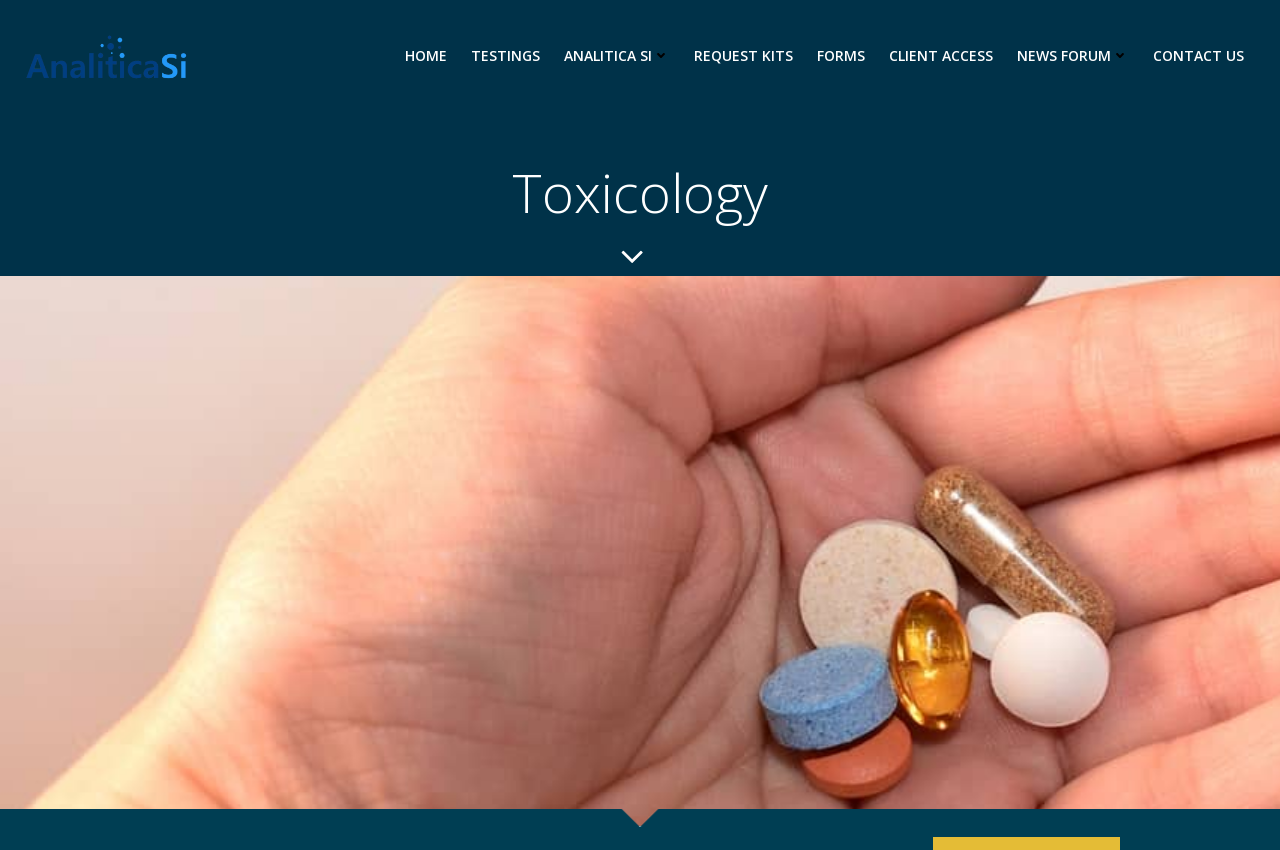Please determine the bounding box coordinates for the UI element described as: "Home".

[0.316, 0.052, 0.349, 0.077]